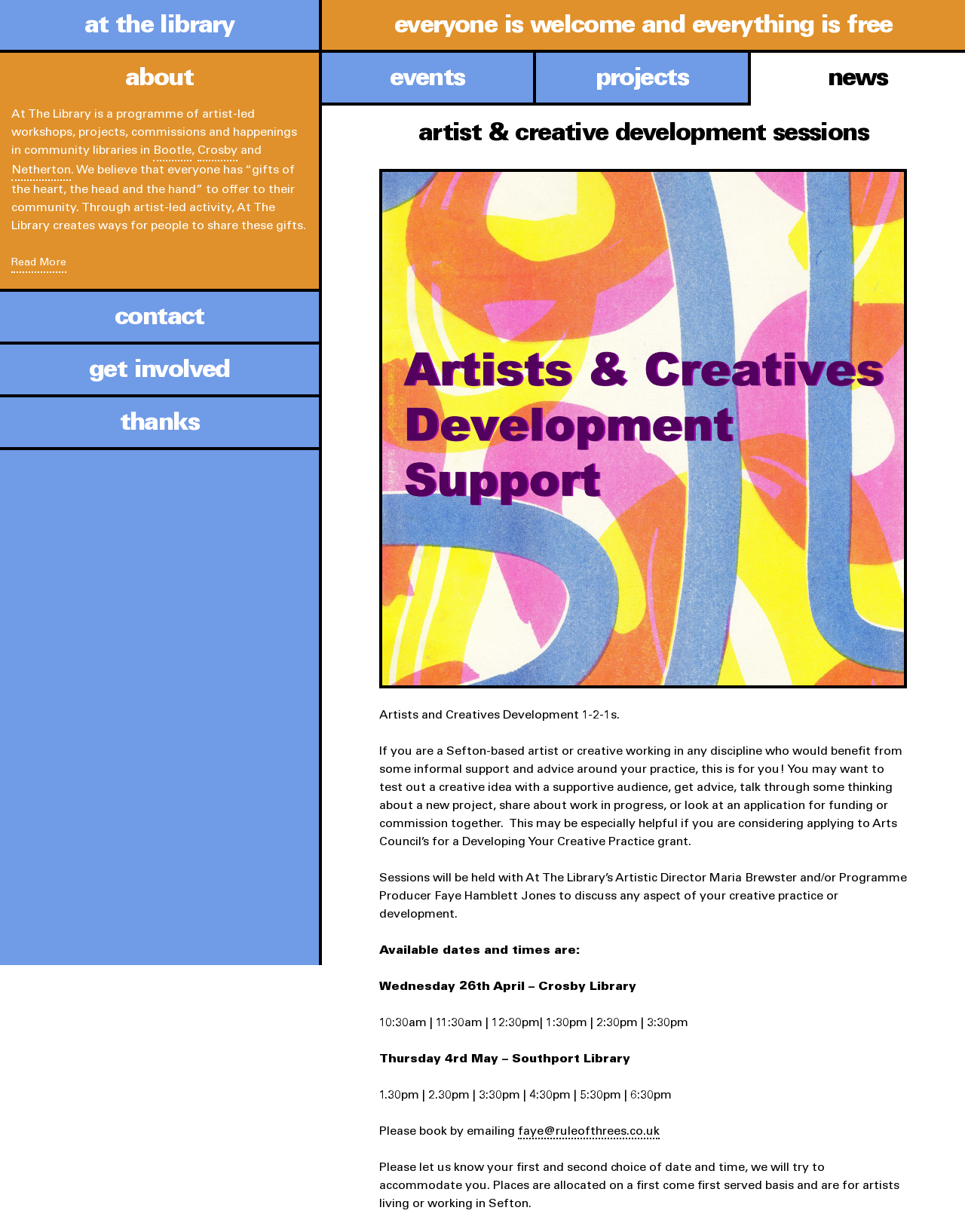Please identify the bounding box coordinates of the area that needs to be clicked to follow this instruction: "click the 'at the library' link".

[0.0, 0.012, 0.33, 0.032]